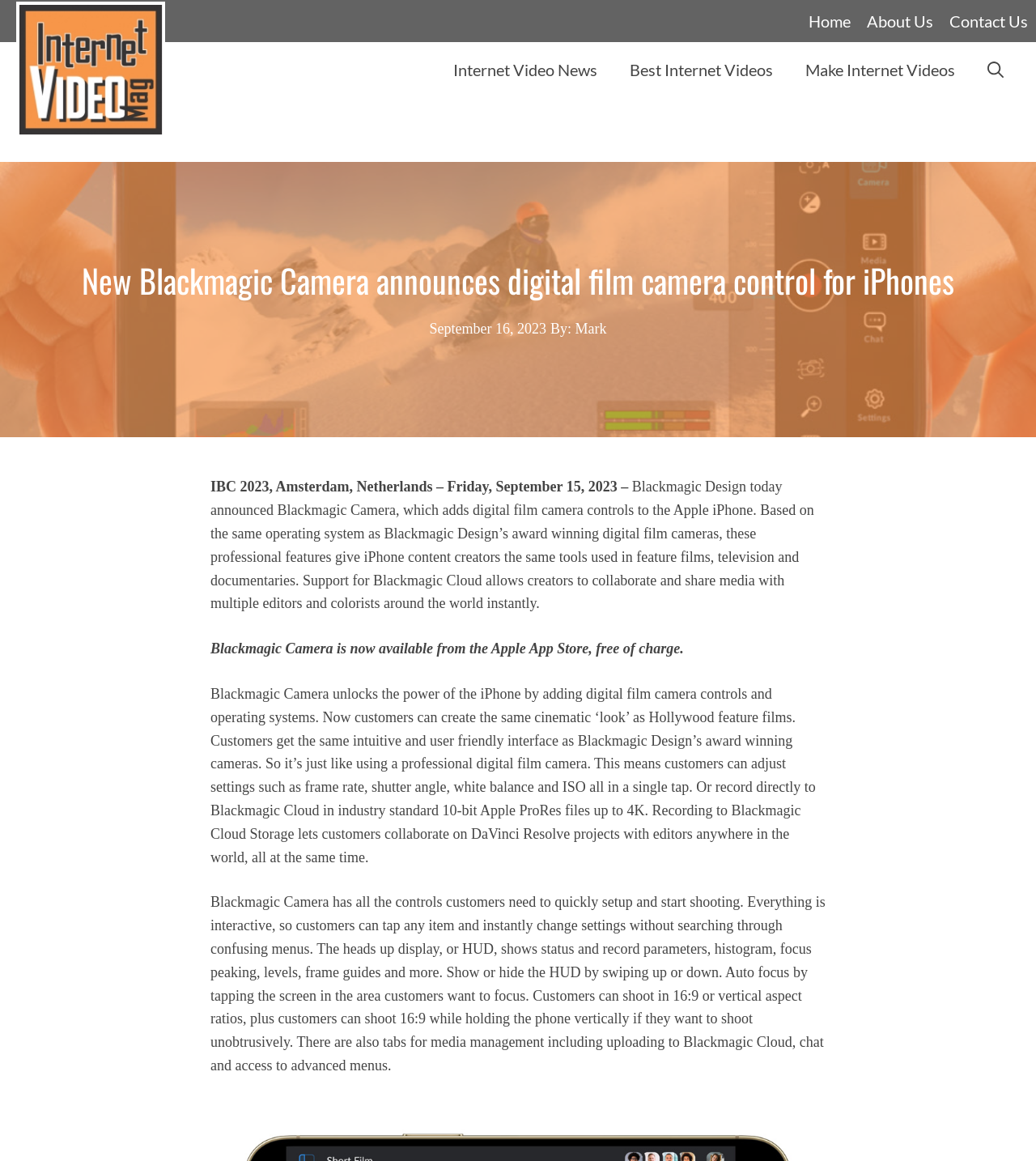Please indicate the bounding box coordinates for the clickable area to complete the following task: "Click on Home". The coordinates should be specified as four float numbers between 0 and 1, i.e., [left, top, right, bottom].

[0.78, 0.01, 0.821, 0.026]